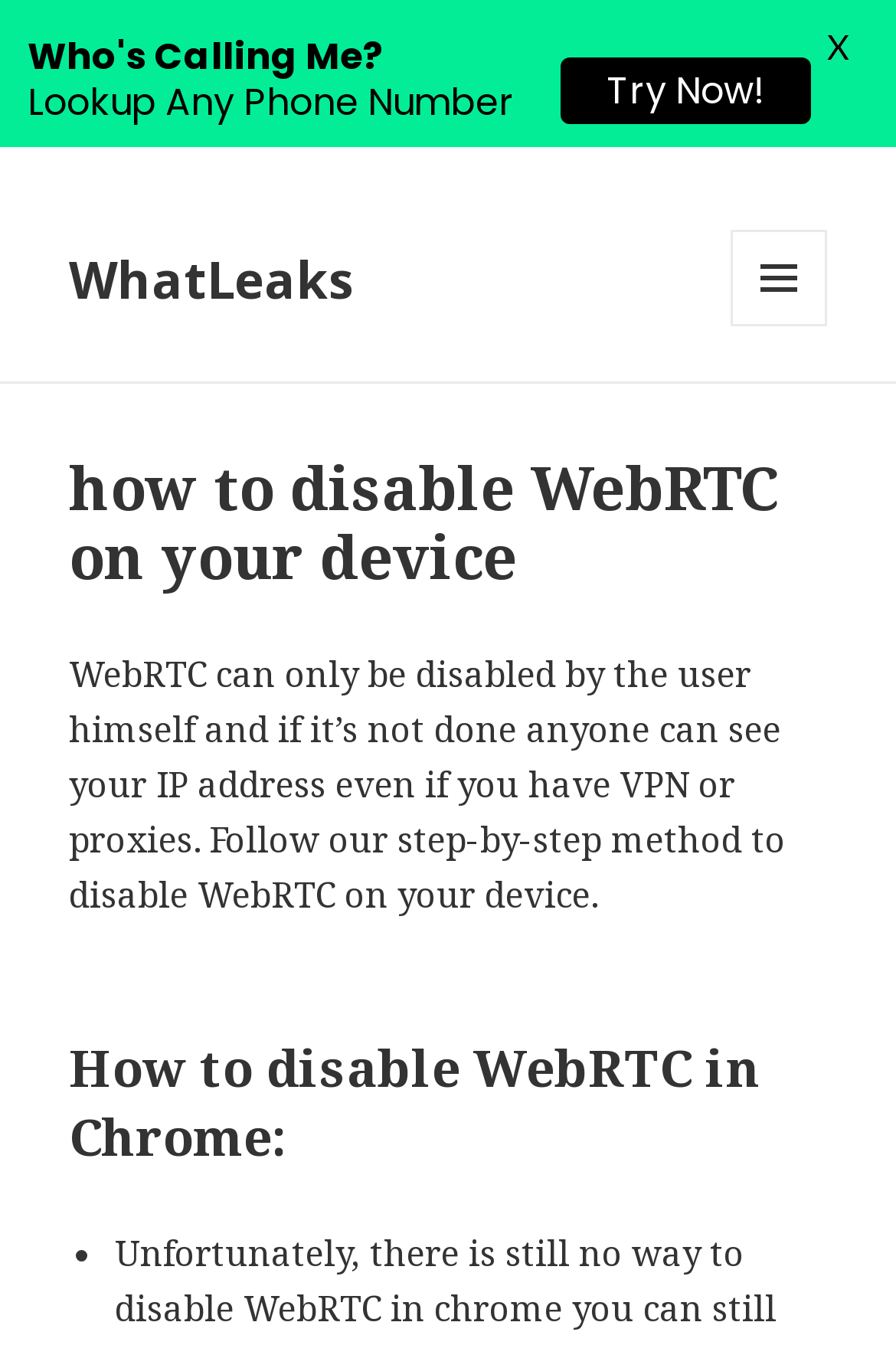What is the text on the link at the top left corner?
Please provide a single word or phrase as the answer based on the screenshot.

WhatLeaks